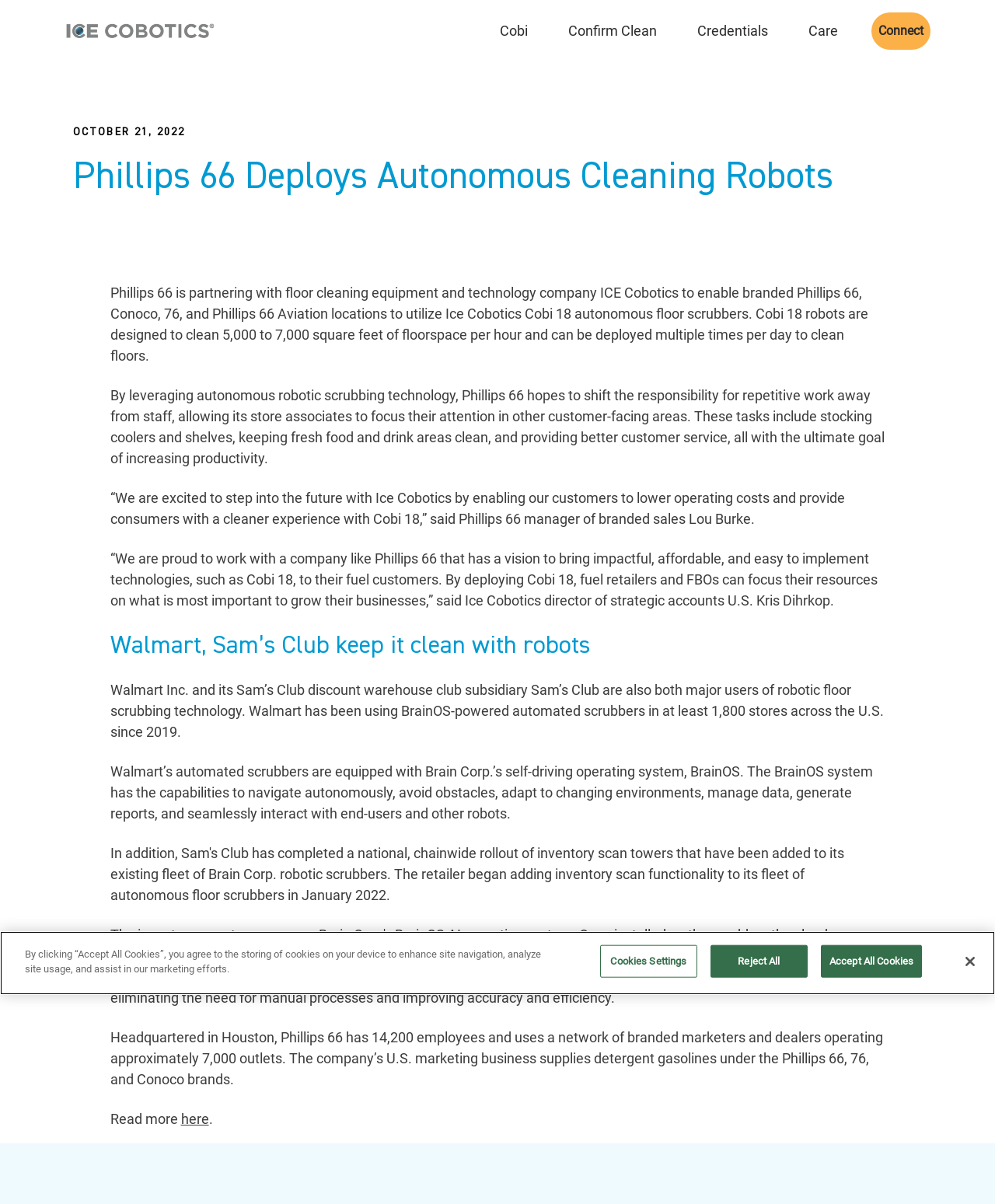Please determine the bounding box coordinates for the UI element described as: "here".

[0.182, 0.923, 0.21, 0.936]